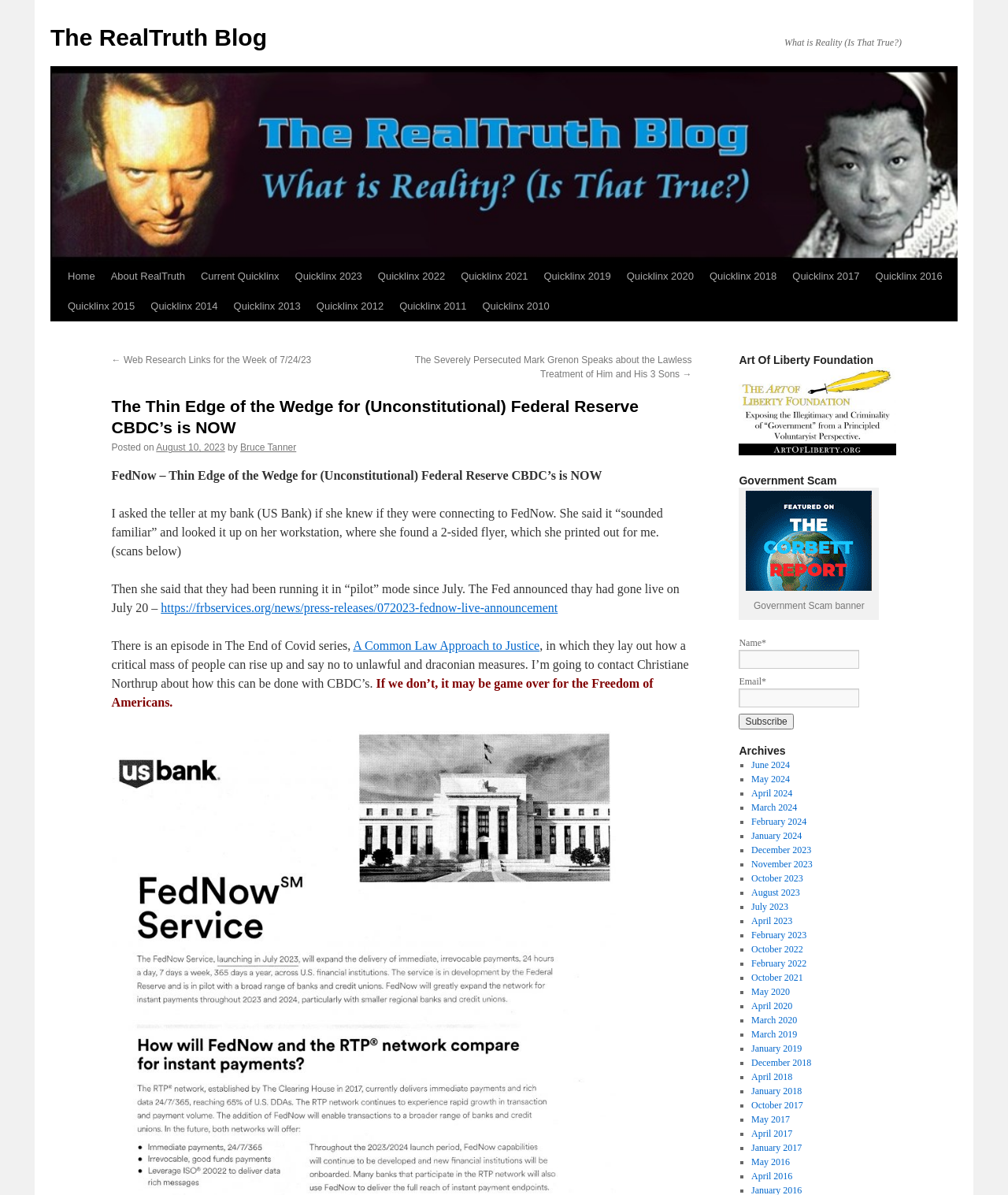For the given element description https://frbservices.org/news/press-releases/072023-fednow-live-announcement, determine the bounding box coordinates of the UI element. The coordinates should follow the format (top-left x, top-left y, bottom-right x, bottom-right y) and be within the range of 0 to 1.

[0.16, 0.503, 0.553, 0.514]